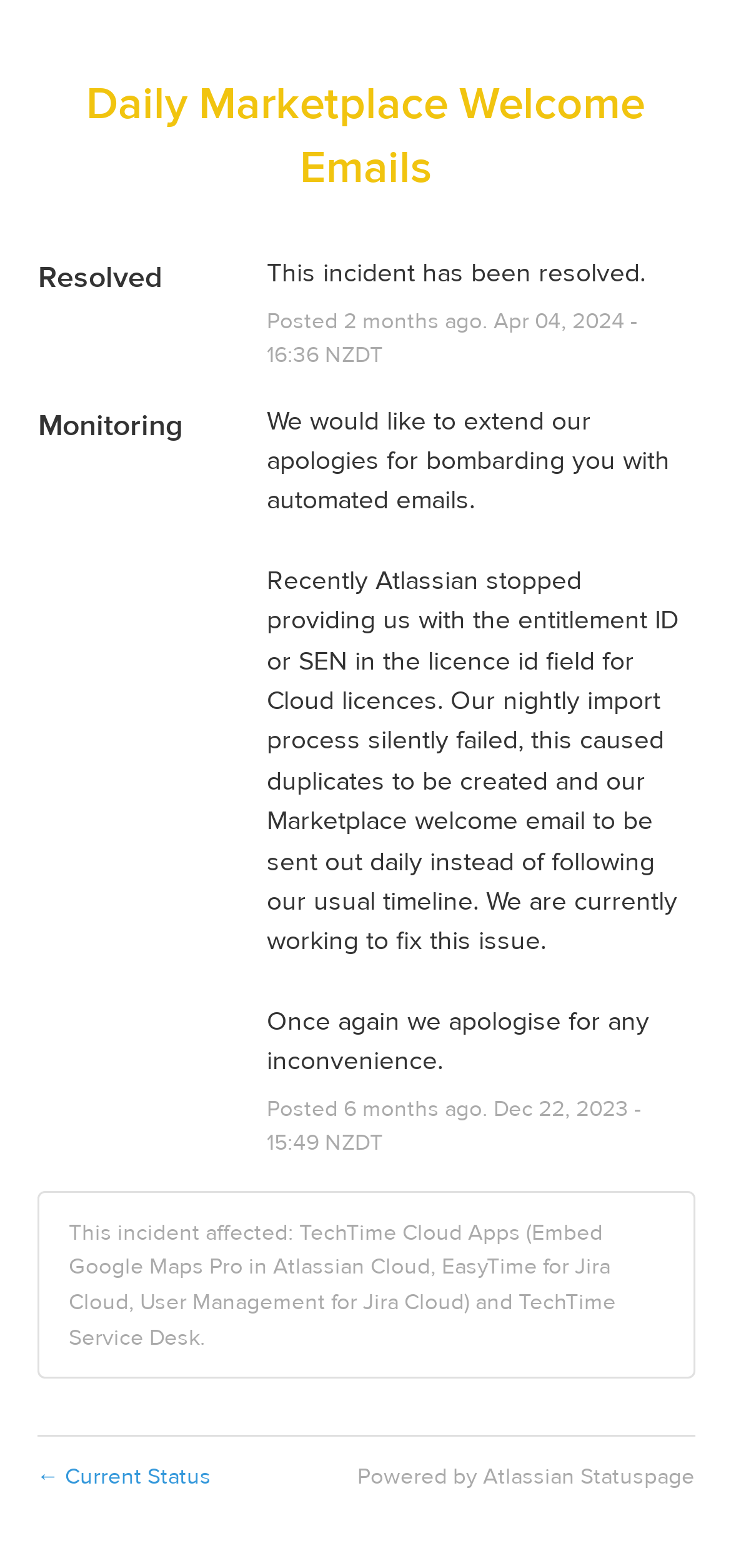What is the time zone used in the incident report?
Provide a fully detailed and comprehensive answer to the question.

The time zone used in the incident report can be determined by looking at the StaticText elements '16:36 NZDT' and '15:49 NZDT' which indicate the time zone as NZDT.